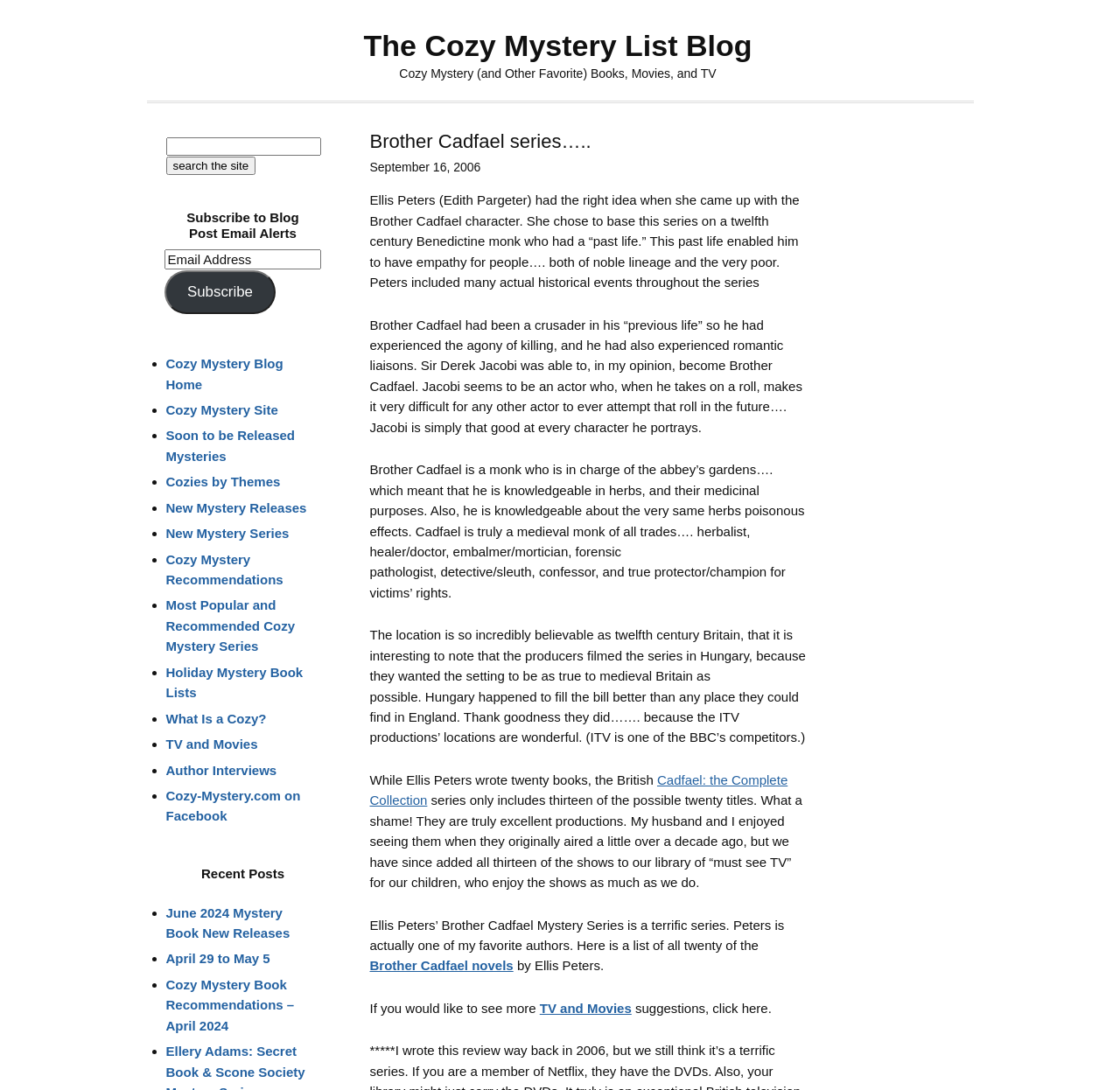What is the name of the character discussed in the article?
Please provide a detailed and thorough answer to the question.

I found the answer by reading the article, which discusses the character Brother Cadfael, a twelfth-century Benedictine monk.